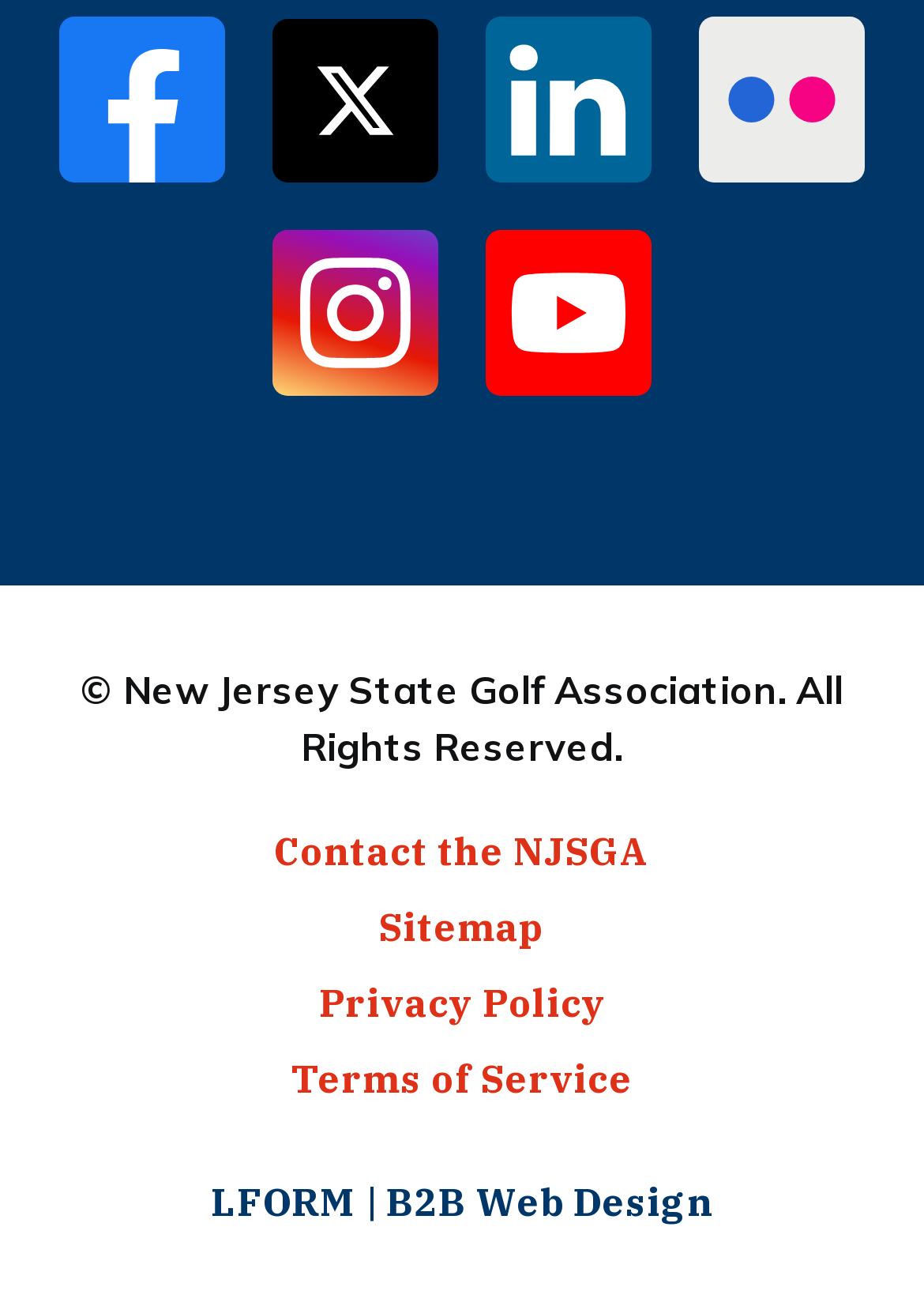Could you specify the bounding box coordinates for the clickable section to complete the following instruction: "Check Privacy Policy"?

[0.345, 0.75, 0.655, 0.787]